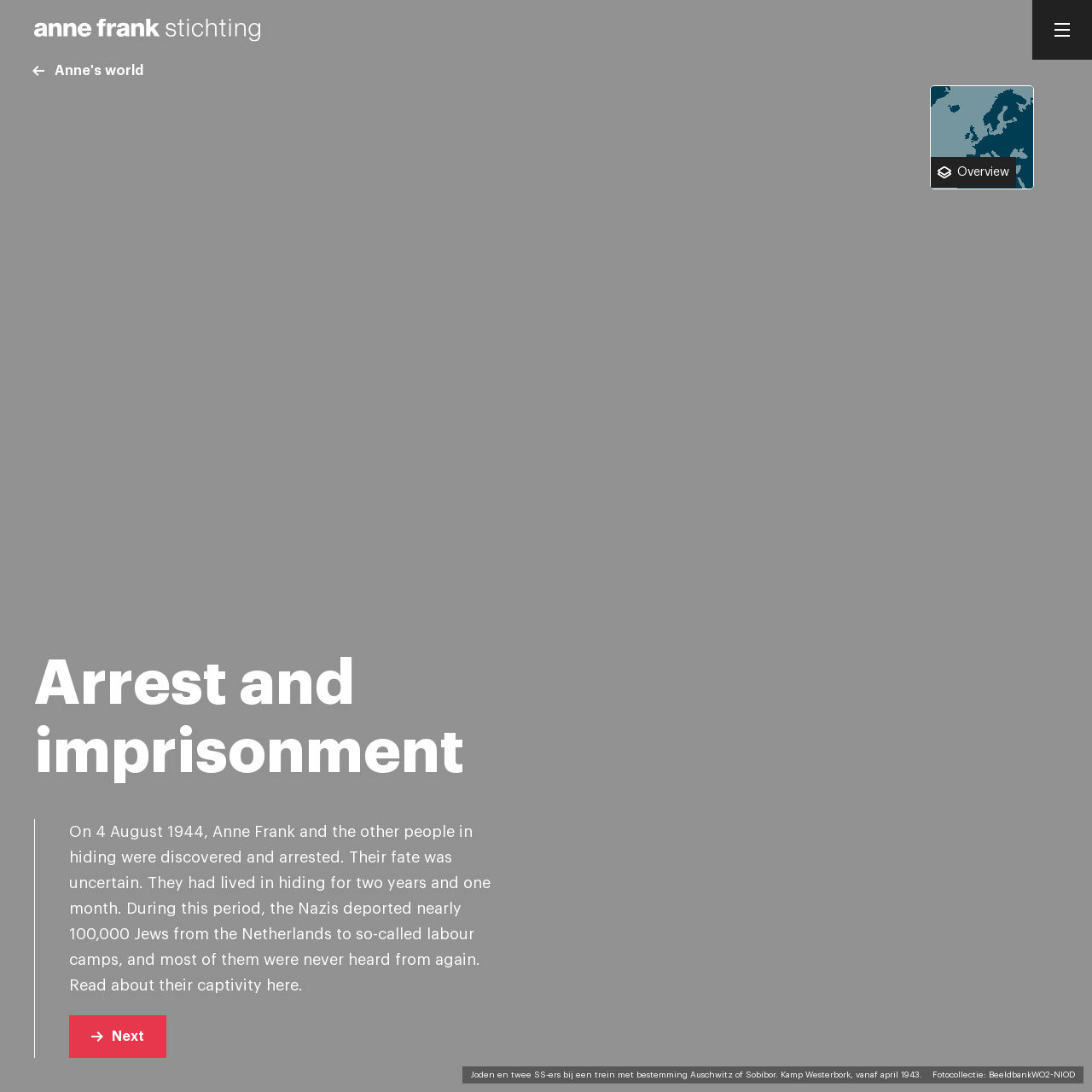Elaborate on the different components and information displayed on the webpage.

The webpage is about Anne Frank, specifically focusing on her arrest and imprisonment. At the top left corner, there is a link and a figure containing an image of the Anne Frank stichting. On the top right corner, there is a button labeled "Menu". Below the button, there is a link to "Anne's world".

The main content of the webpage is an article that occupies the entire page. The article has a heading "Arrest and imprisonment" located at the top center of the page. Below the heading, there is a block of text that describes the event of Anne Frank's arrest and imprisonment, including the uncertainty of their fate and the deportation of Jews from the Netherlands to labor camps.

At the bottom of the page, there is a link to "Next" and a region labeled "Map" that takes up about half of the page's width. Within the map region, there is a link to the "Mapbox logo". Above the map region, there is a link to "Overview".

On the bottom right corner of the page, there is a figure with a figcaption that contains a static text "Fotocollectie: BeeldbankWO2-NIOD", which appears to be a photo credit or description.